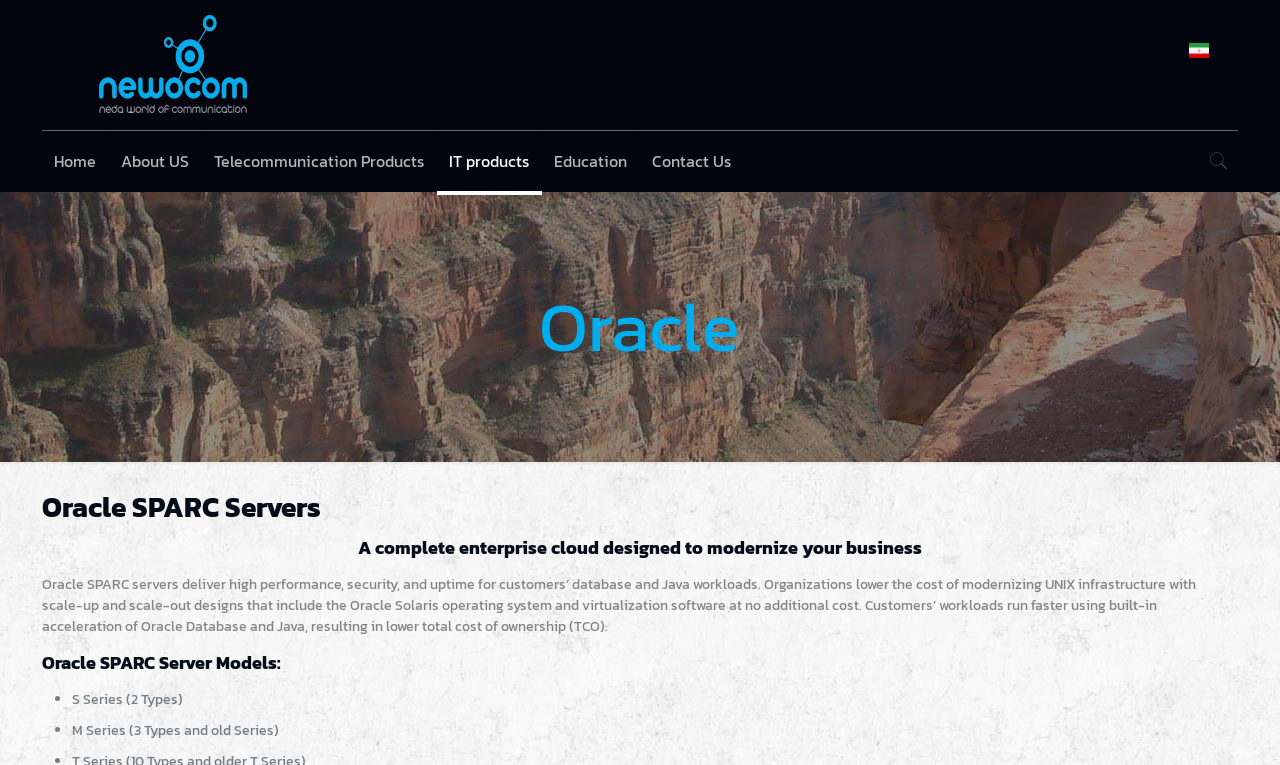Please analyze the image and provide a thorough answer to the question:
What is the operating system mentioned?

I found the static text that mentions 'the Oracle Solaris operating system and virtualization software at no additional cost', which indicates that Oracle Solaris is the operating system mentioned.